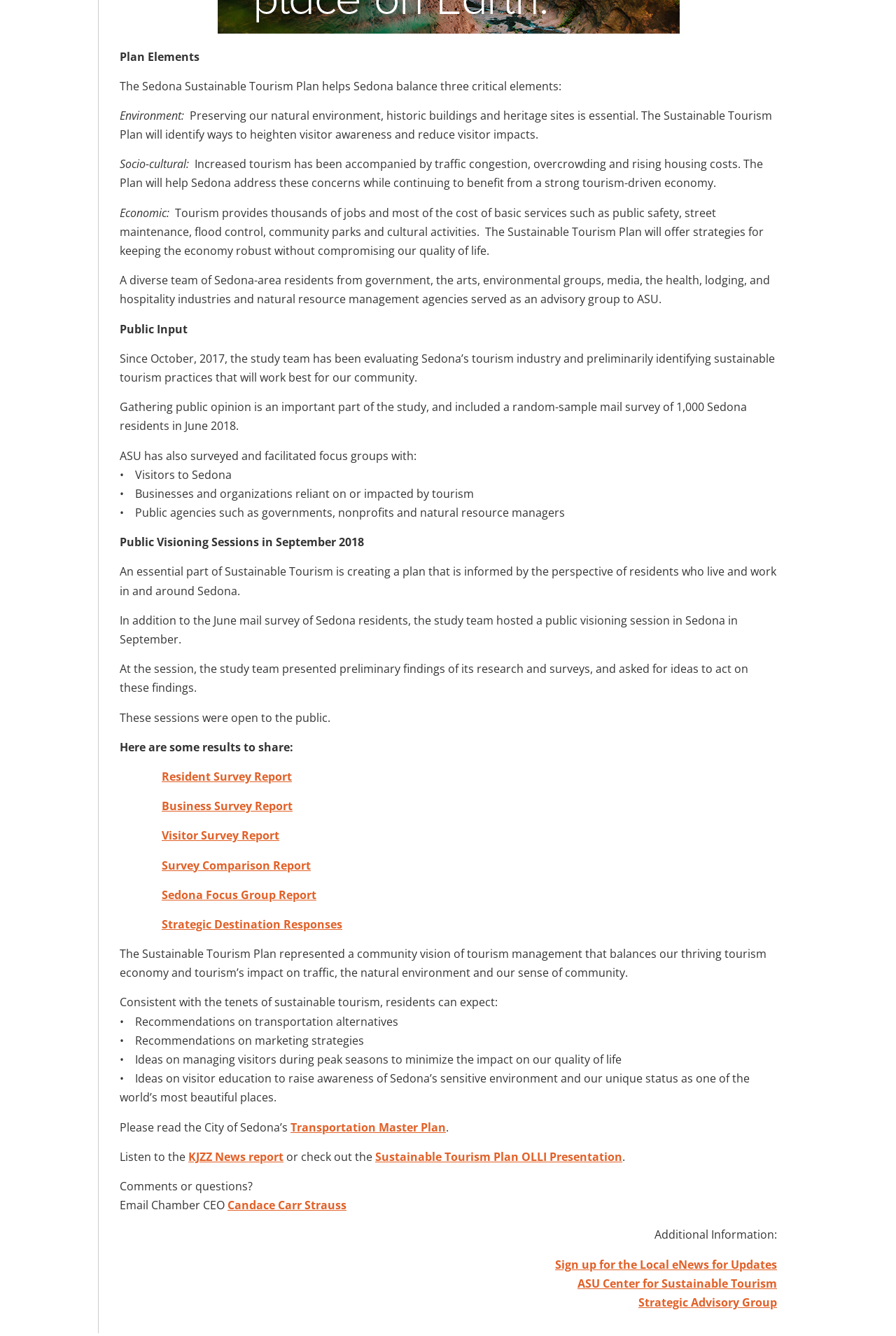What are the three critical elements of Sedona Sustainable Tourism Plan?
Using the visual information, reply with a single word or short phrase.

Environment, Socio-cultural, Economic